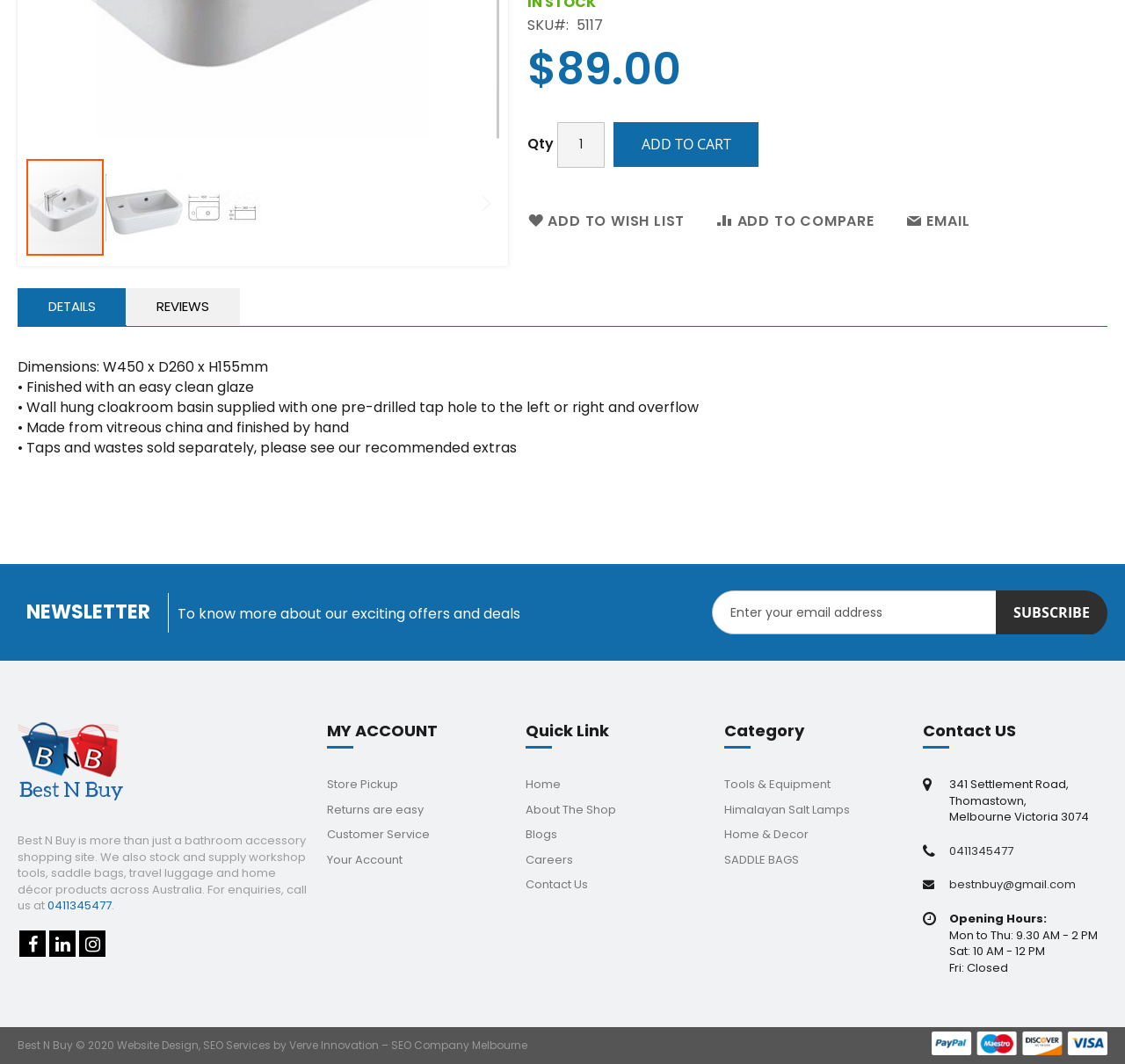Bounding box coordinates are specified in the format (top-left x, top-left y, bottom-right x, bottom-right y). All values are floating point numbers bounded between 0 and 1. Please provide the bounding box coordinate of the region this sentence describes: Add to Compare

[0.637, 0.199, 0.777, 0.218]